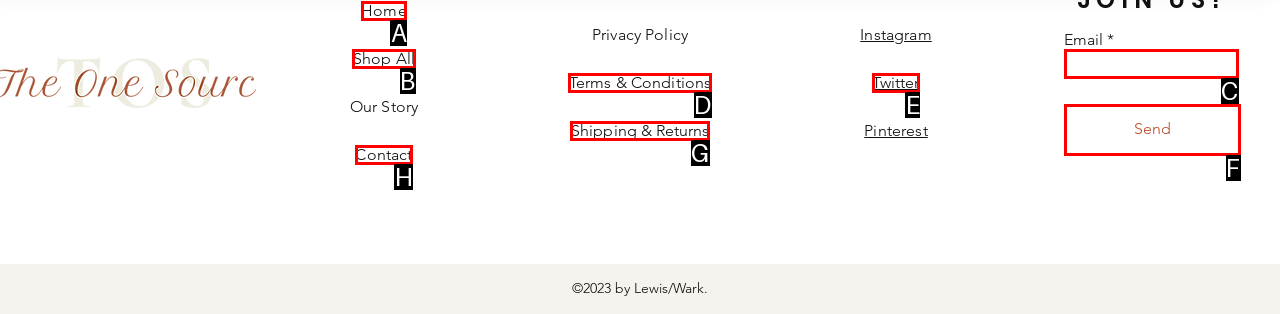Select the letter from the given choices that aligns best with the description: Twitter. Reply with the specific letter only.

E